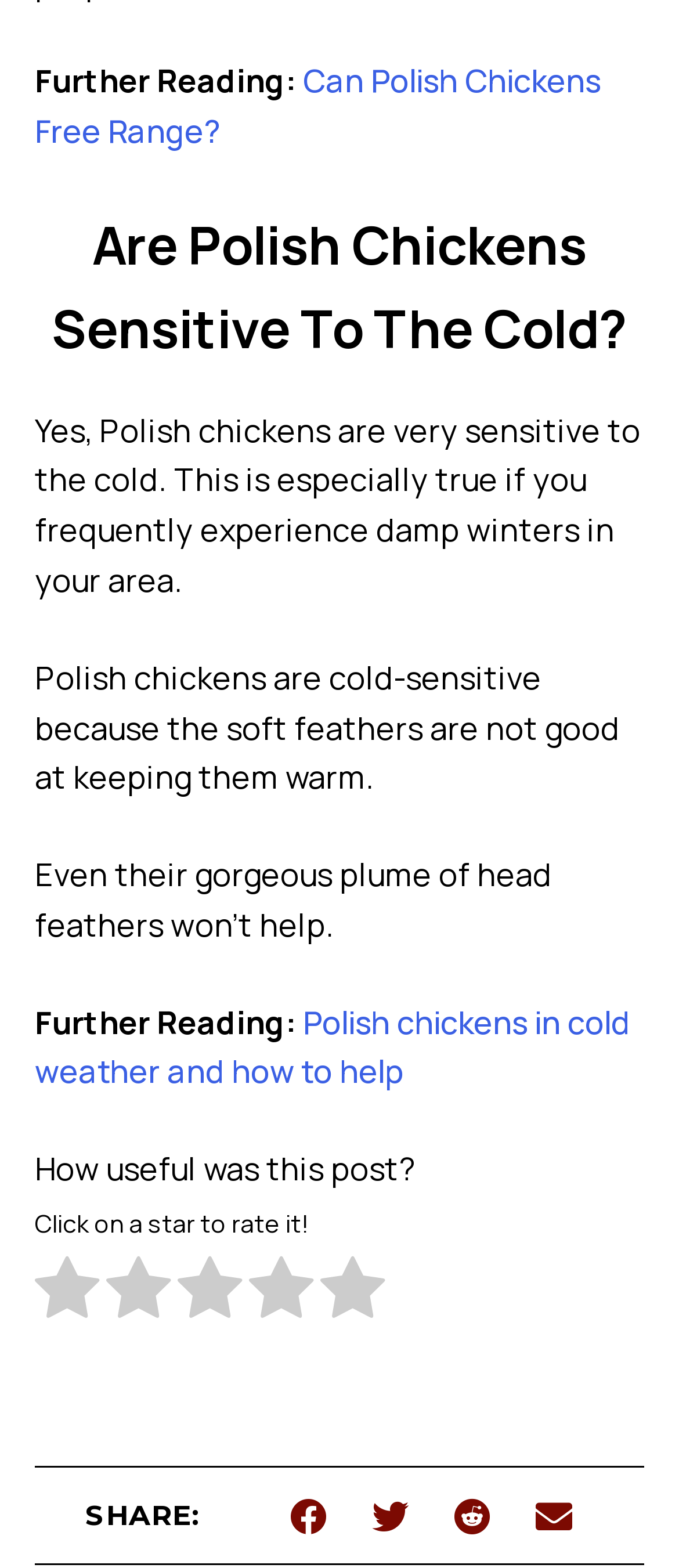Are Polish chickens sensitive to cold?
Can you provide an in-depth and detailed response to the question?

This answer can be obtained by reading the heading 'Are Polish Chickens Sensitive To The Cold?' and the subsequent text which states 'Yes, Polish chickens are very sensitive to the cold.'